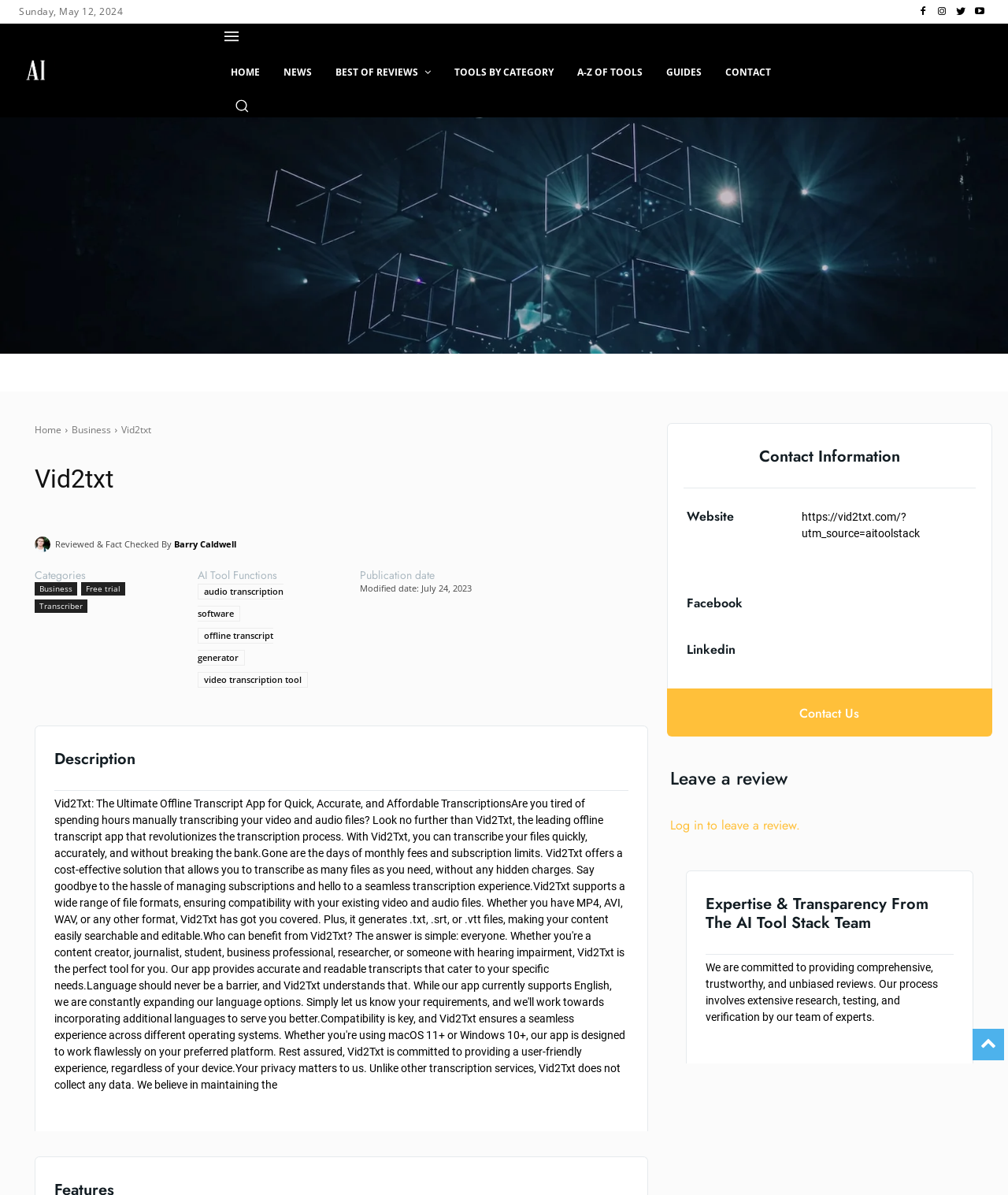Identify the bounding box for the described UI element. Provide the coordinates in (top-left x, top-left y, bottom-right x, bottom-right y) format with values ranging from 0 to 1: Barry Caldwell

[0.173, 0.446, 0.234, 0.465]